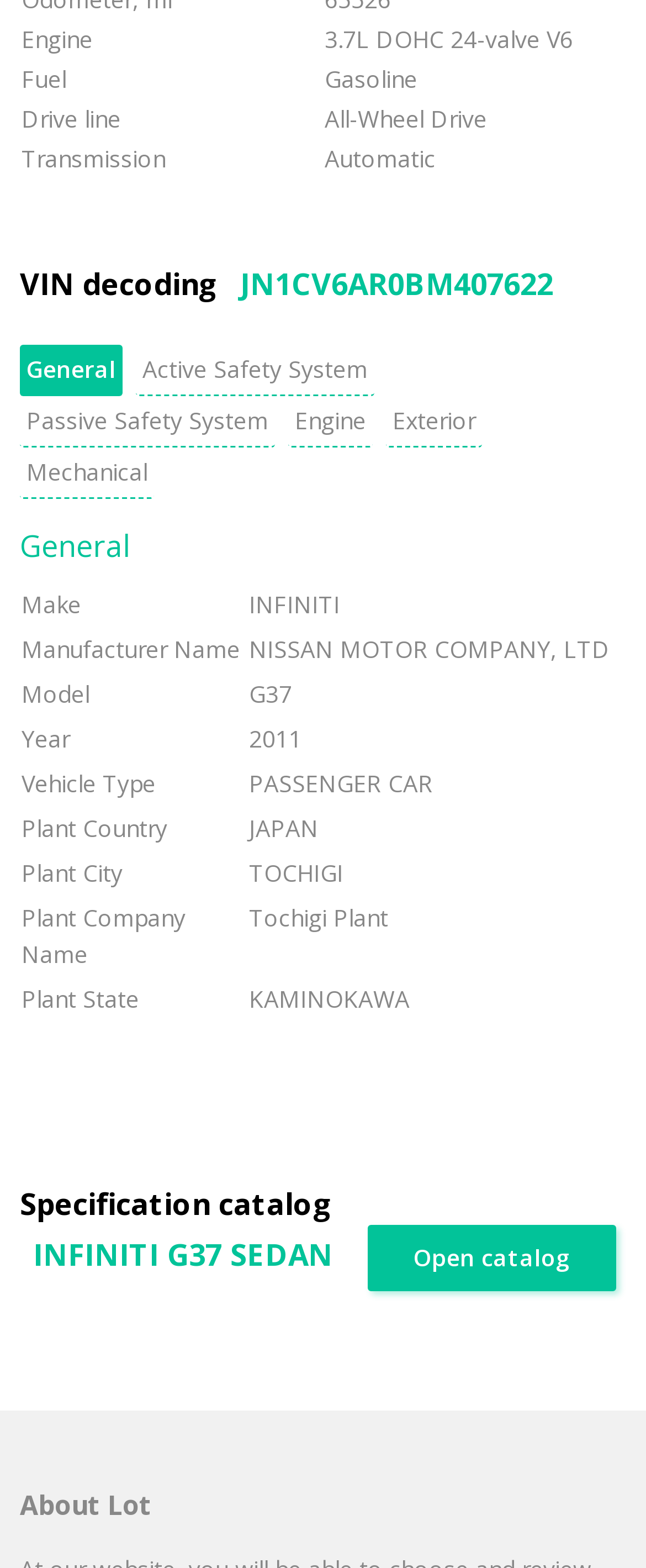Please respond to the question with a concise word or phrase:
What is the make of the vehicle?

INFINITI